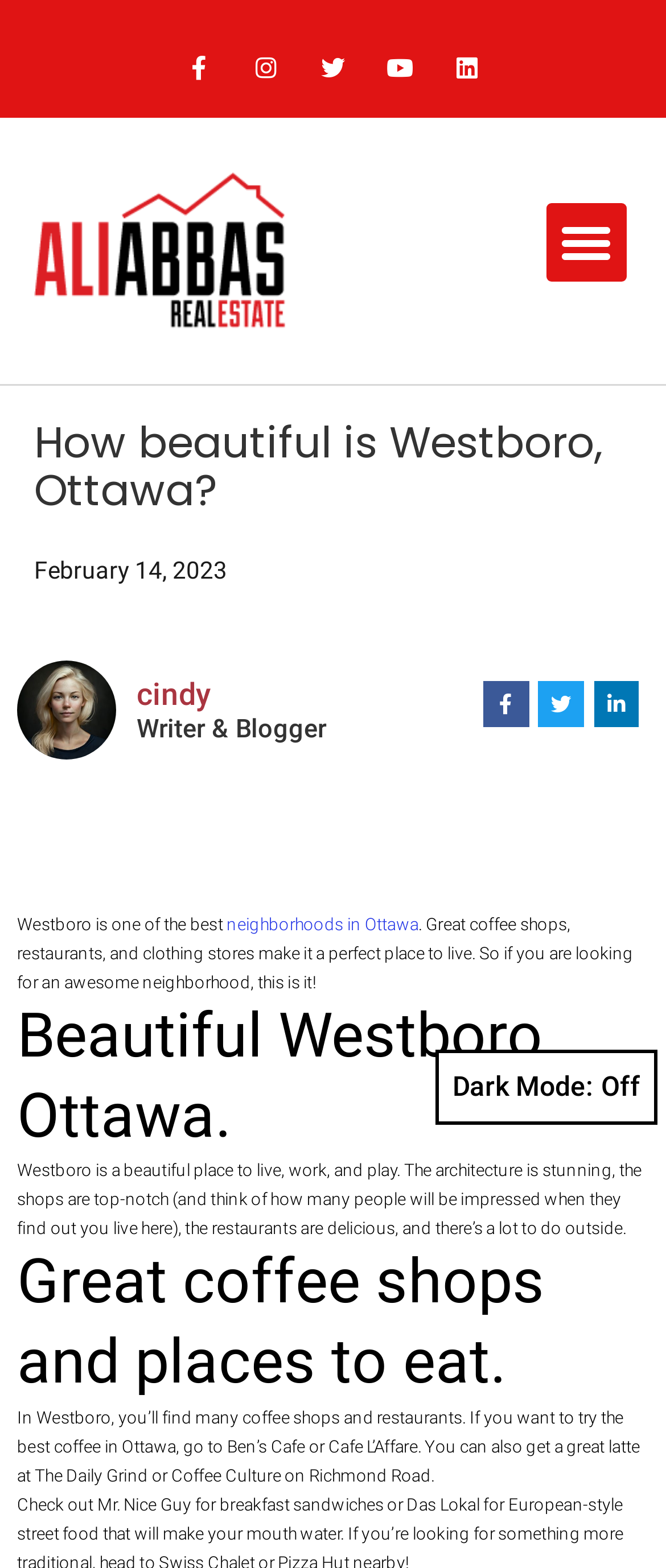Elaborate on the different components and information displayed on the webpage.

The webpage is about Westboro, a neighborhood in Ottawa, and its attractions. At the top left corner, there are social media links, including Facebook, Instagram, Twitter, YouTube, and LinkedIn. Next to these links, there is a logo of "Ali Abbas Ottawa" with an image. On the top right corner, there is a menu toggle button.

The main heading "How beautiful is Westboro, Ottawa?" is prominently displayed in the middle of the top section. Below this heading, there is a date "February 14, 2023". On the left side, there is an image of a person named "cindy", who is a writer and blogger. Her social media links are also provided.

The main content of the webpage is divided into sections. The first section describes Westboro as one of the best neighborhoods in Ottawa, highlighting its great coffee shops, restaurants, and clothing stores. The text also mentions that it is a perfect place to live.

The next section is headed "Beautiful Westboro, Ottawa." and describes the neighborhood as a beautiful place to live, work, and play. It highlights the stunning architecture, top-notch shops, delicious restaurants, and outdoor activities.

The third section is headed "Great coffee shops and places to eat." and provides more information about the coffee shops and restaurants in Westboro. It recommends specific cafes, such as Ben's Cafe and Cafe L'Affare, for the best coffee in Ottawa.

At the bottom of the webpage, there is a button to toggle dark mode.